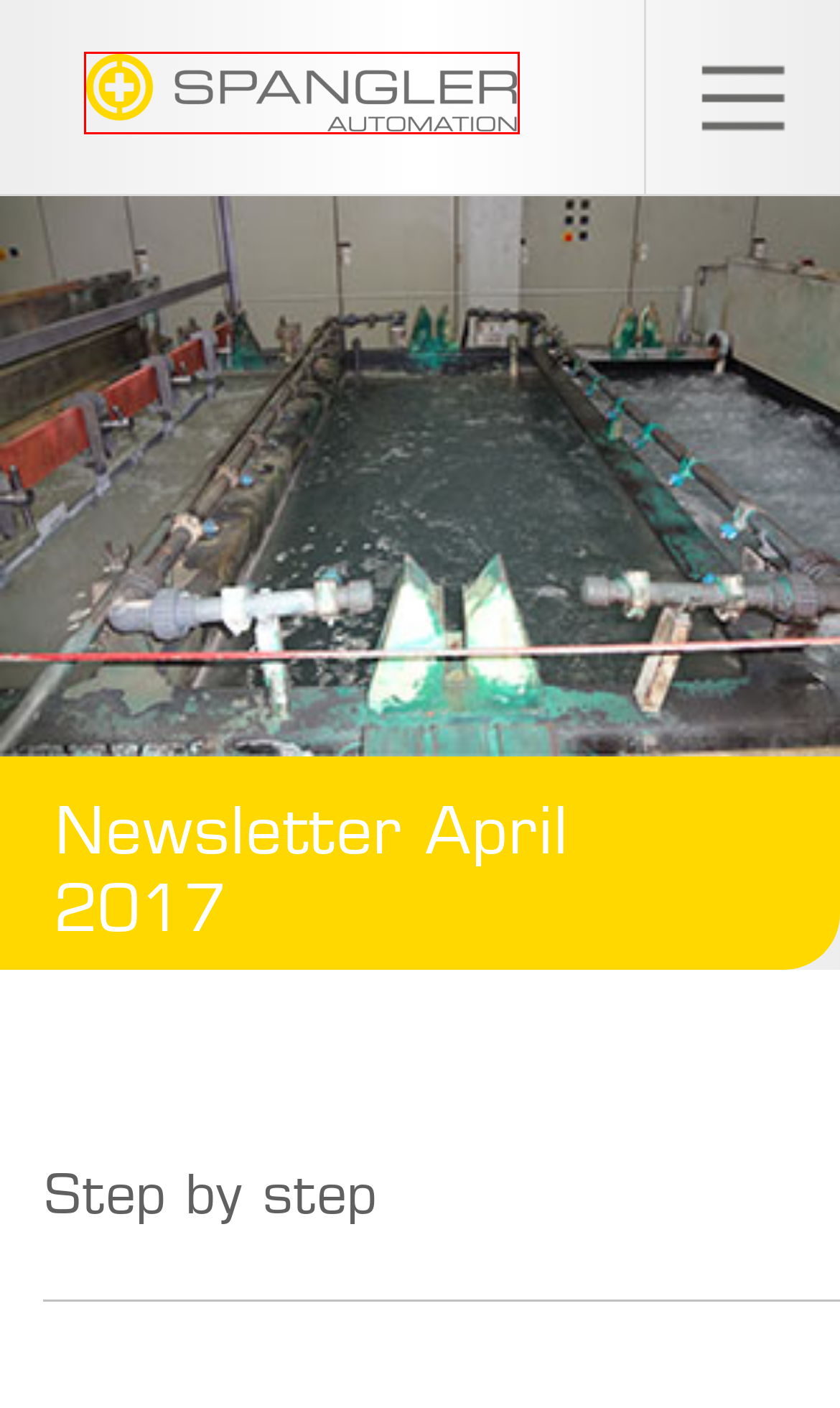You are provided with a screenshot of a webpage where a red rectangle bounding box surrounds an element. Choose the description that best matches the new webpage after clicking the element in the red bounding box. Here are the choices:
A. Schritt für Schritt | SPANGLER GMBH
B. Investment in the future | SPANGLER GMBH EN
C. Terms and Conditions | SPANGLER GMBH EN
D. SPANGLER GMBH EN | The Plus of Innovation.
E. Making one out of four | SPANGLER GMBH EN
F. Legal information | SPANGLER GMBH EN
G. Data privacy | SPANGLER GMBH EN
H. Sitemap | SPANGLER GMBH EN

D